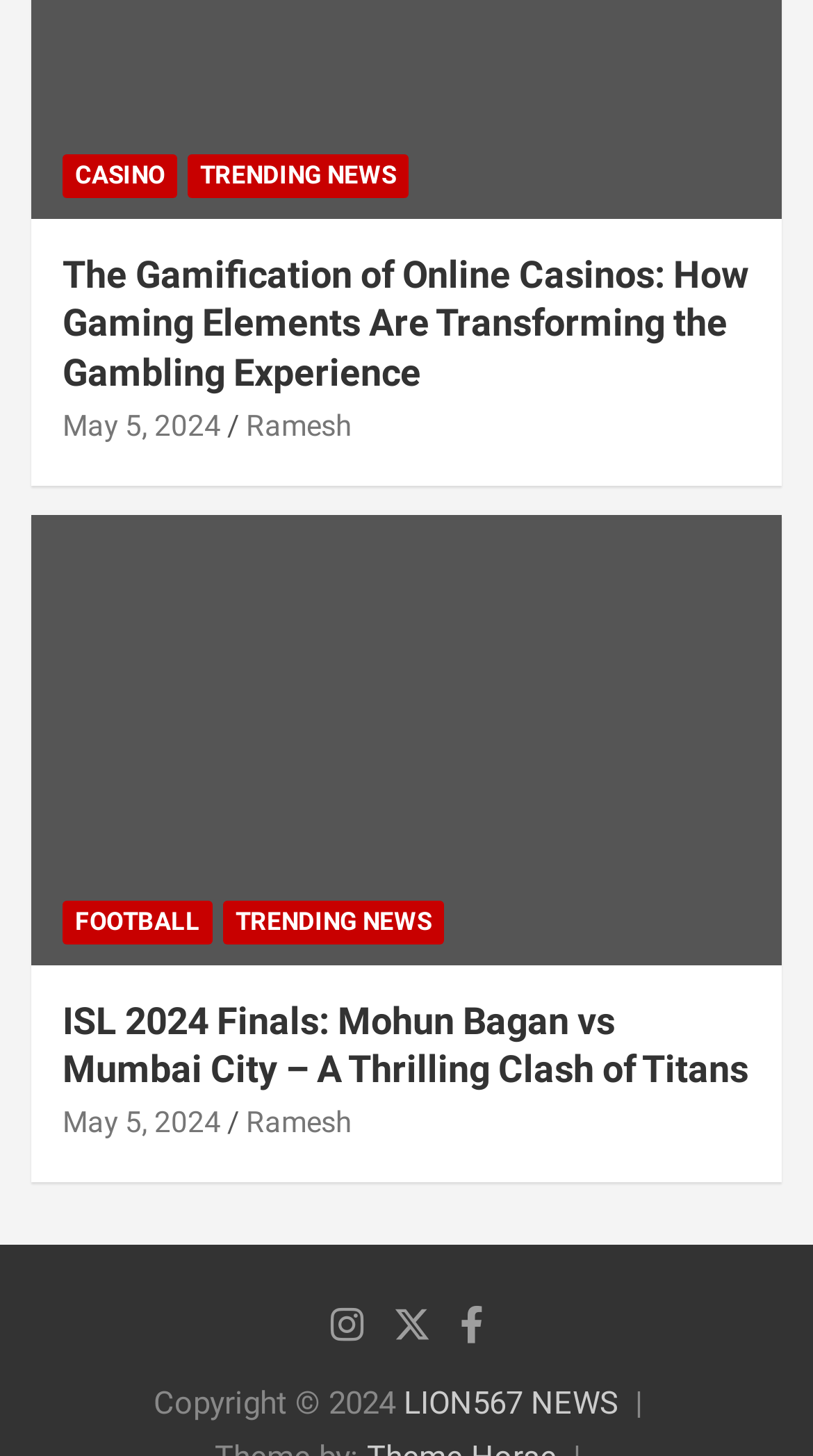Can you show the bounding box coordinates of the region to click on to complete the task described in the instruction: "Check the details of ISL 2024 Finals"?

[0.077, 0.684, 0.923, 0.751]